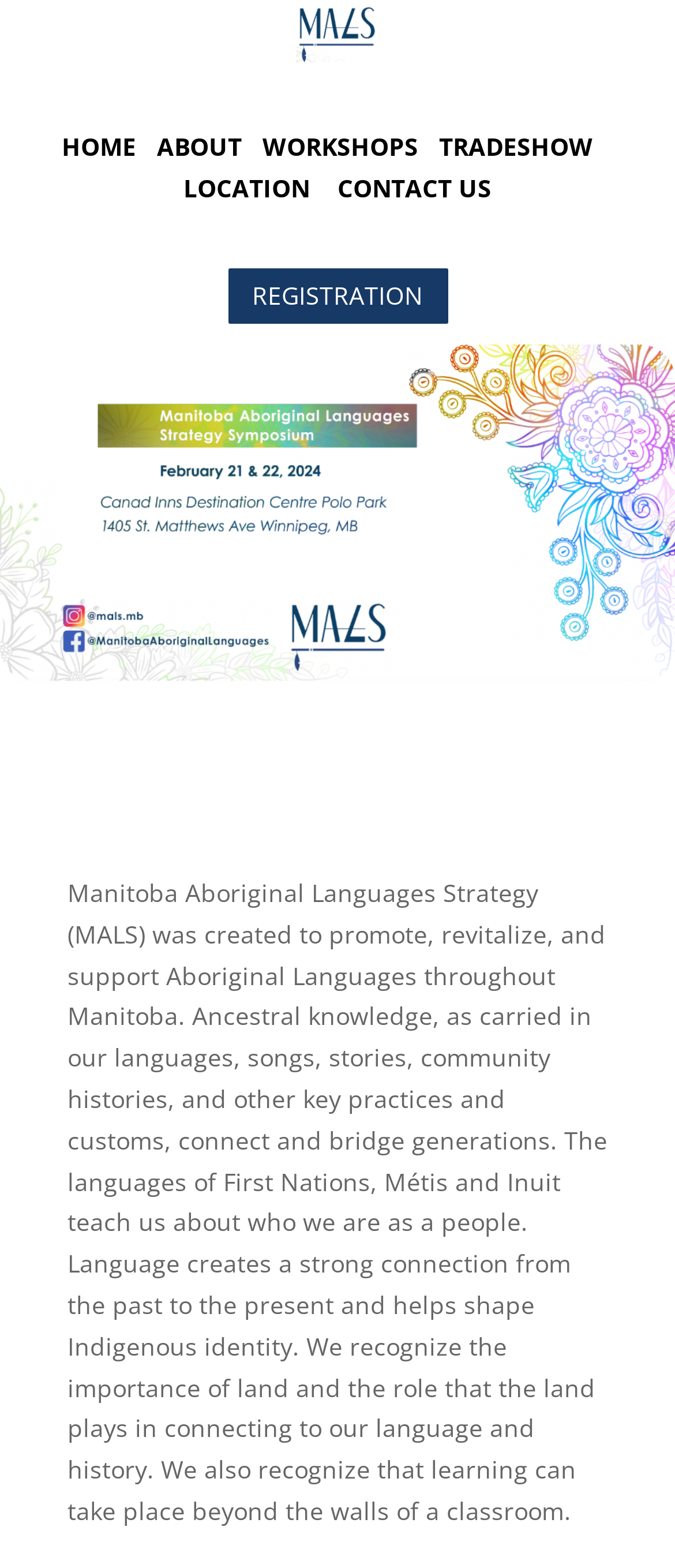Provide a brief response to the question using a single word or phrase: 
How many navigation links are in the top menu?

5